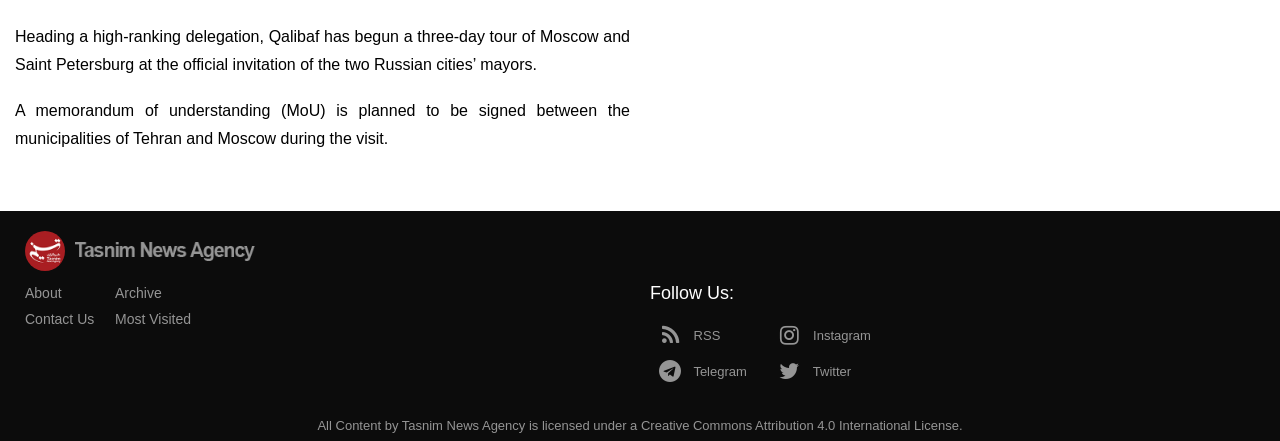Identify the bounding box coordinates of the clickable section necessary to follow the following instruction: "Click the 'Home' link". The coordinates should be presented as four float numbers from 0 to 1, i.e., [left, top, right, bottom].

None